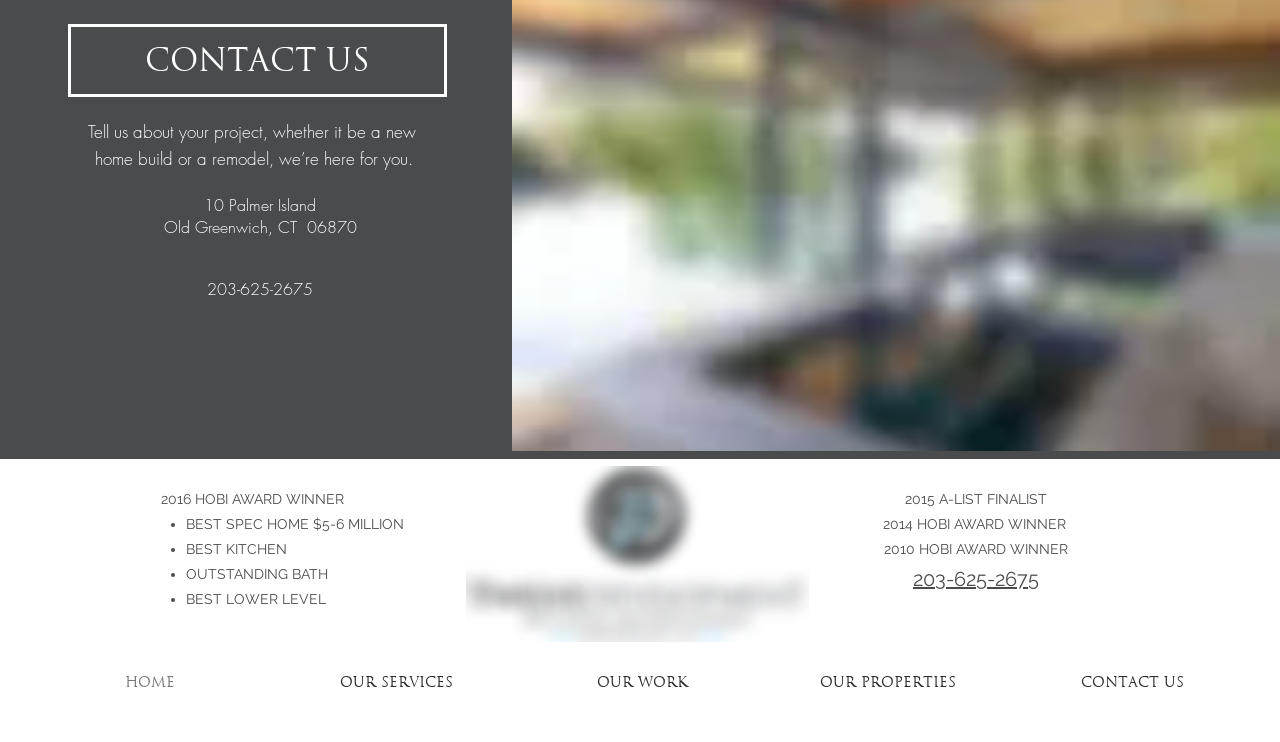Please provide a short answer using a single word or phrase for the question:
What is the company's address?

10 Palmer Island, Old Greenwich, CT 06870